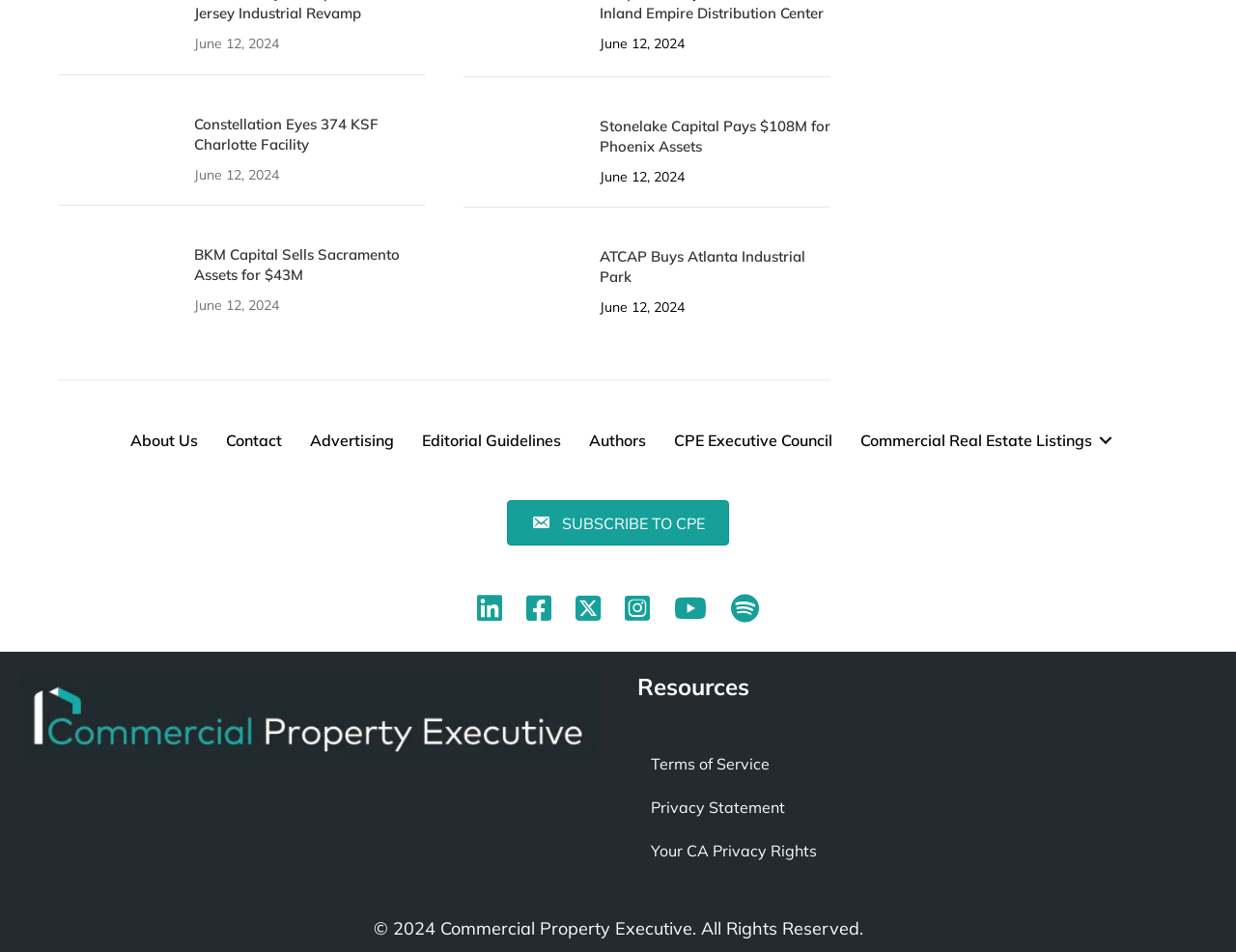What is the purpose of the link 'SUBSCRIBE TO CPE'?
Look at the image and respond to the question as thoroughly as possible.

I inferred the purpose of the link by looking at its text 'SUBSCRIBE TO CPE' and its location on the webpage, which suggests that it is a call-to-action to subscribe to the publication.